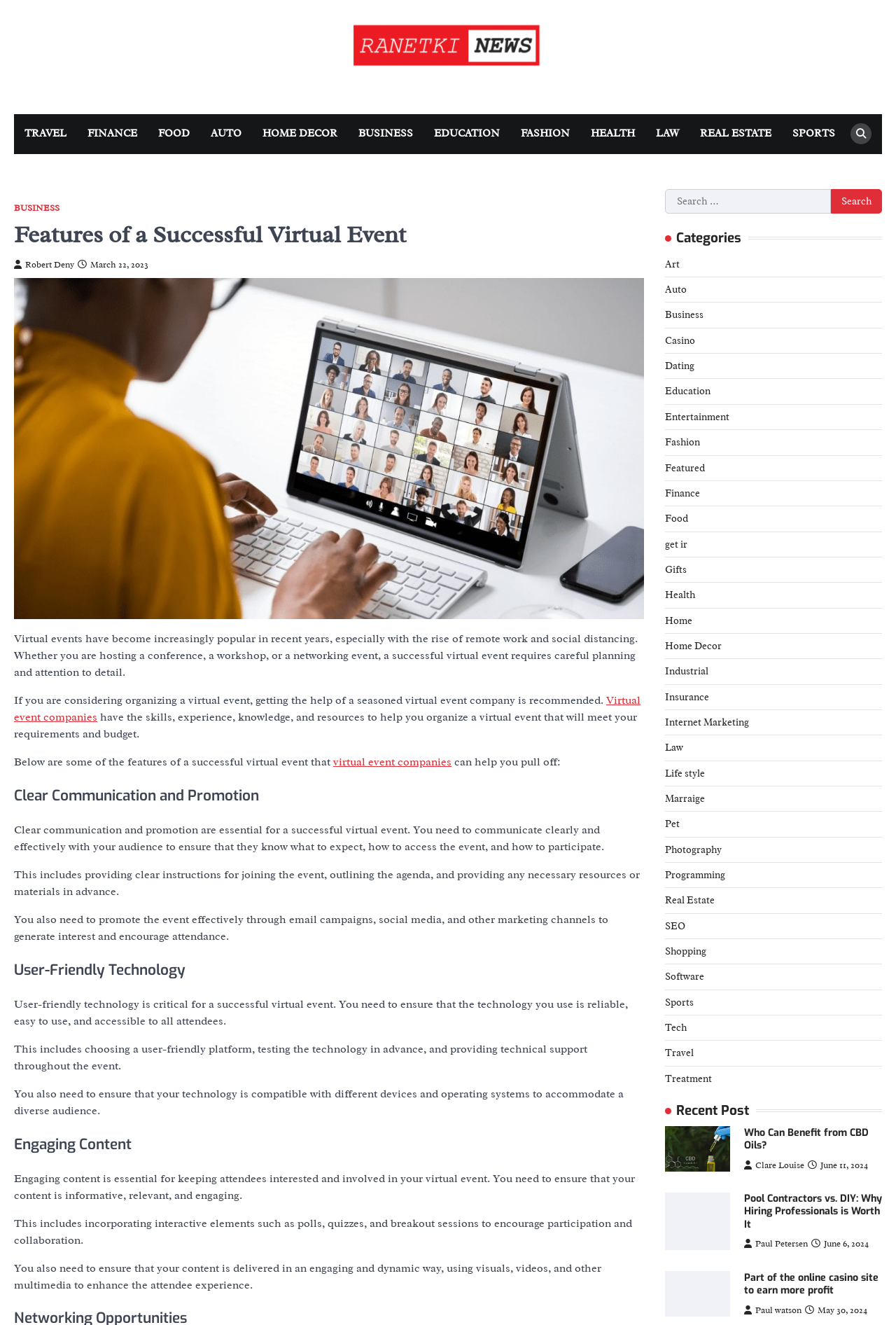From the given element description: "March 22, 2023", find the bounding box for the UI element. Provide the coordinates as four float numbers between 0 and 1, in the order [left, top, right, bottom].

[0.087, 0.196, 0.166, 0.204]